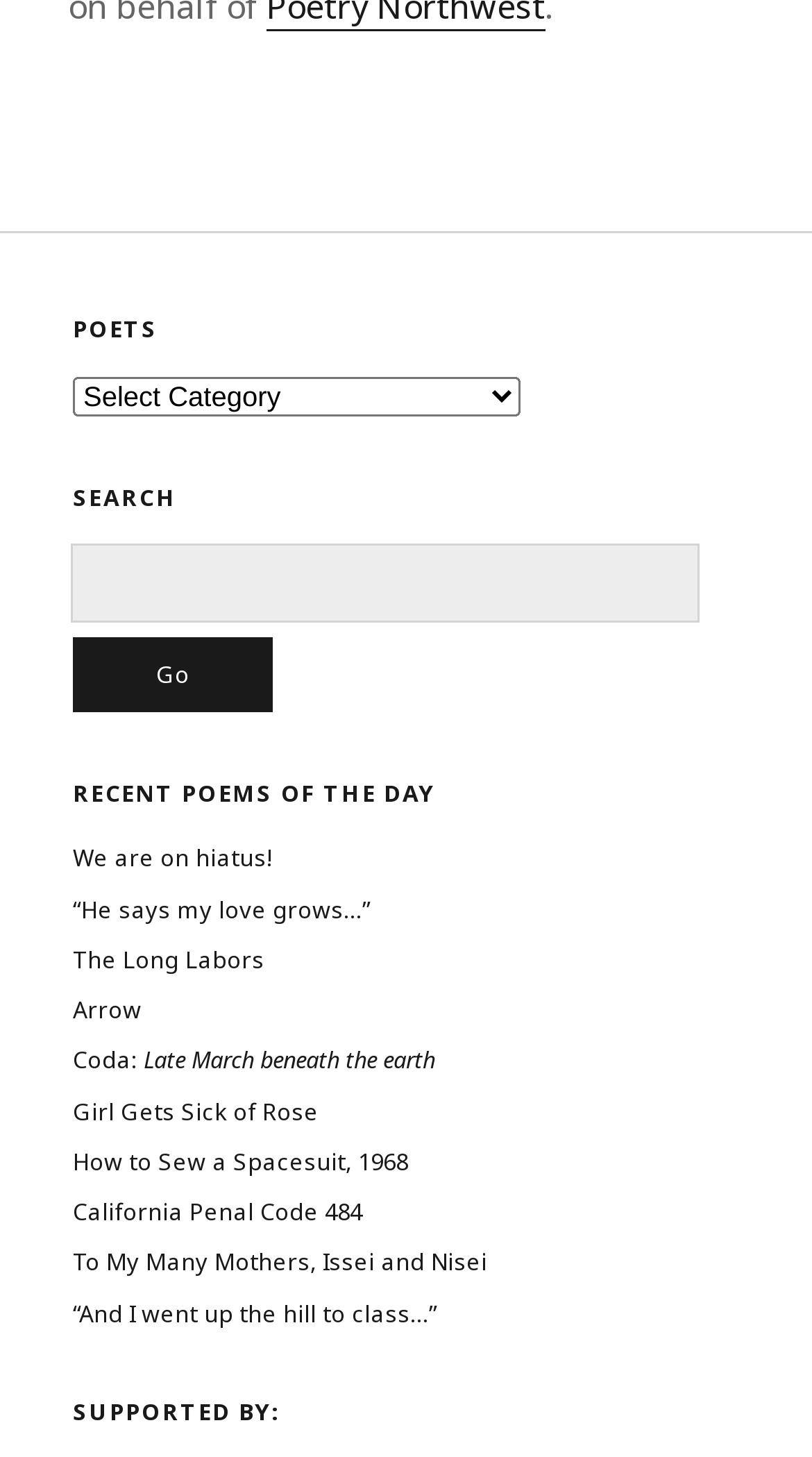Bounding box coordinates are specified in the format (top-left x, top-left y, bottom-right x, bottom-right y). All values are floating point numbers bounded between 0 and 1. Please provide the bounding box coordinate of the region this sentence describes: Arrow

[0.09, 0.682, 0.174, 0.705]